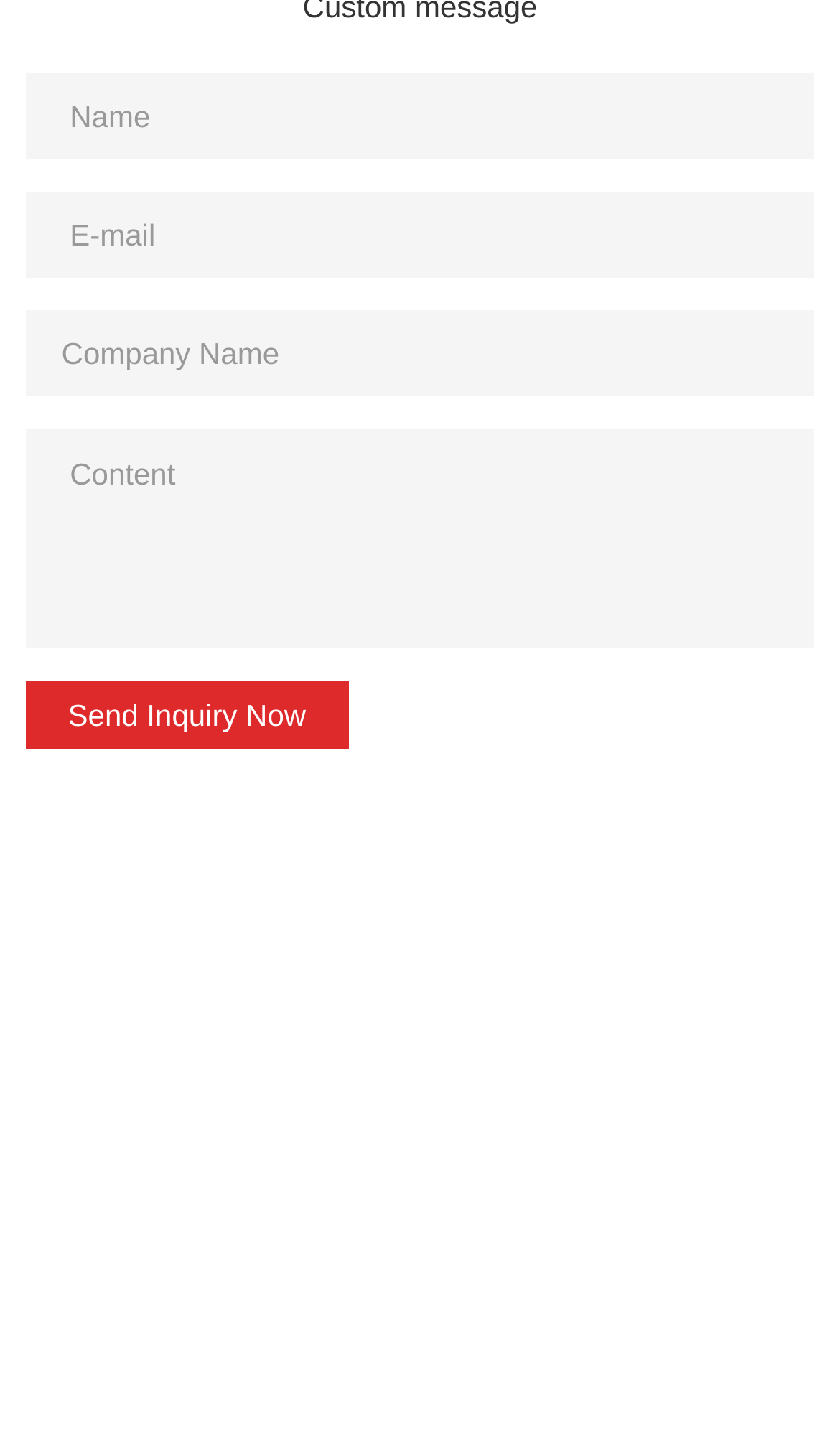Extract the bounding box of the UI element described as: "Agency data".

None